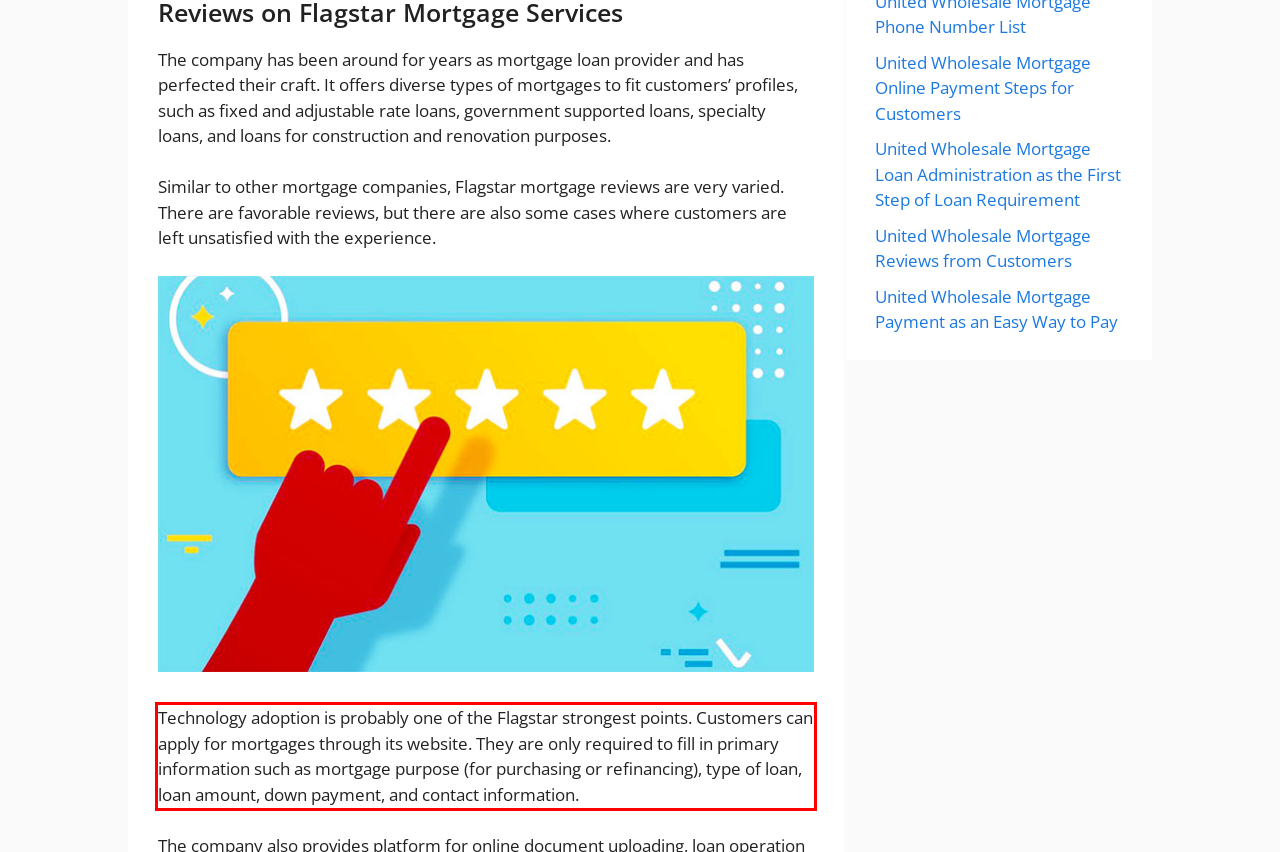You have a screenshot of a webpage with a red bounding box. Identify and extract the text content located inside the red bounding box.

Technology adoption is probably one of the Flagstar strongest points. Customers can apply for mortgages through its website. They are only required to fill in primary information such as mortgage purpose (for purchasing or refinancing), type of loan, loan amount, down payment, and contact information.